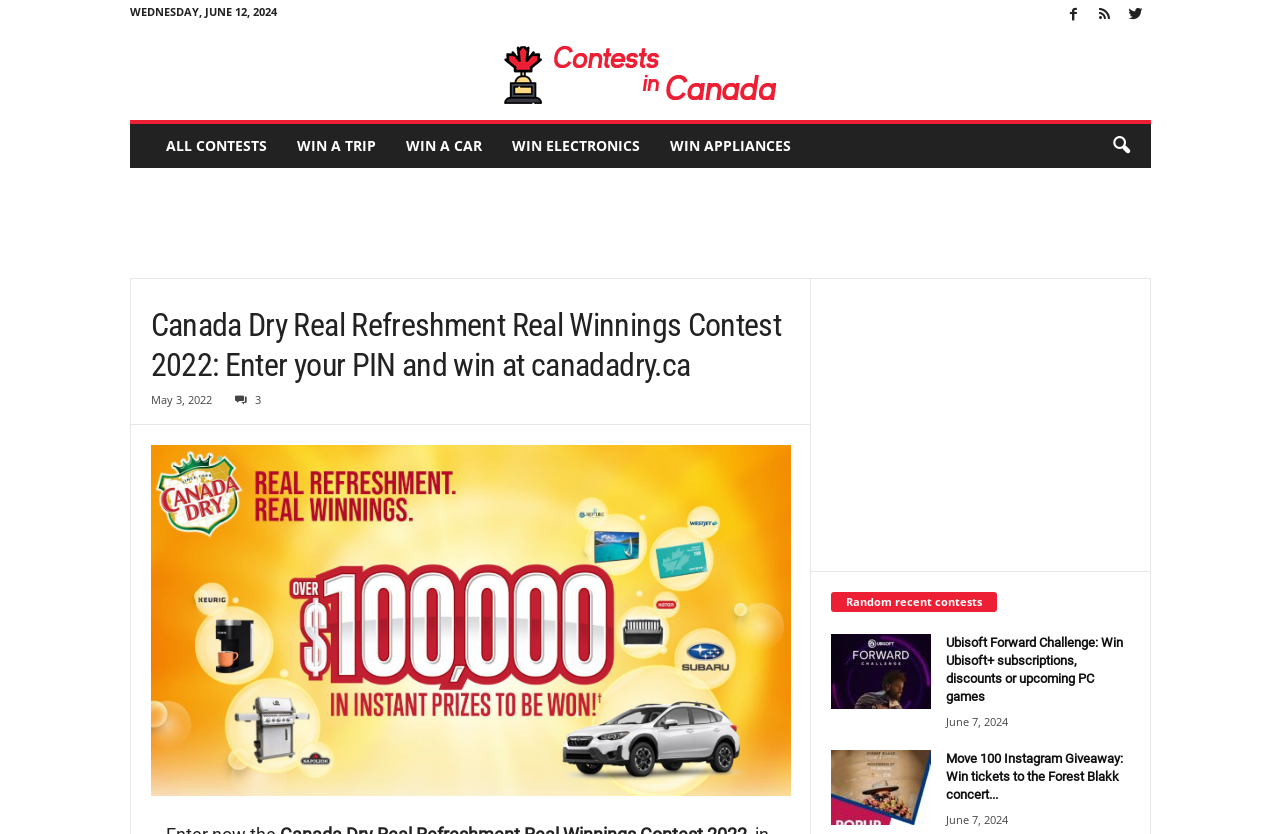What is the current date?
Answer with a single word or phrase by referring to the visual content.

WEDNESDAY, JUNE 12, 2024